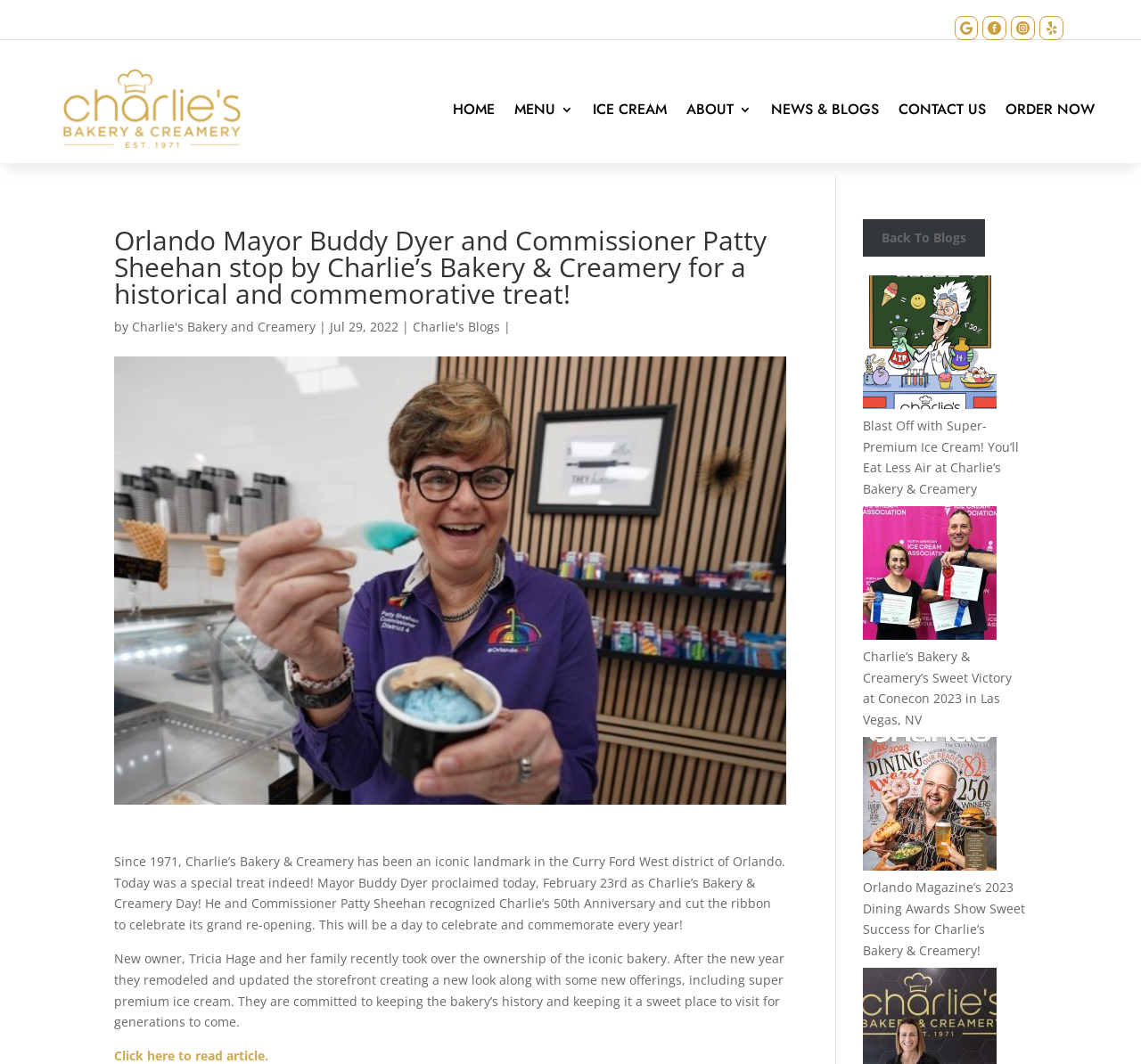Specify the bounding box coordinates of the area to click in order to execute this command: 'Follow on 'Facebook''. The coordinates should consist of four float numbers ranging from 0 to 1, and should be formatted as [left, top, right, bottom].

None